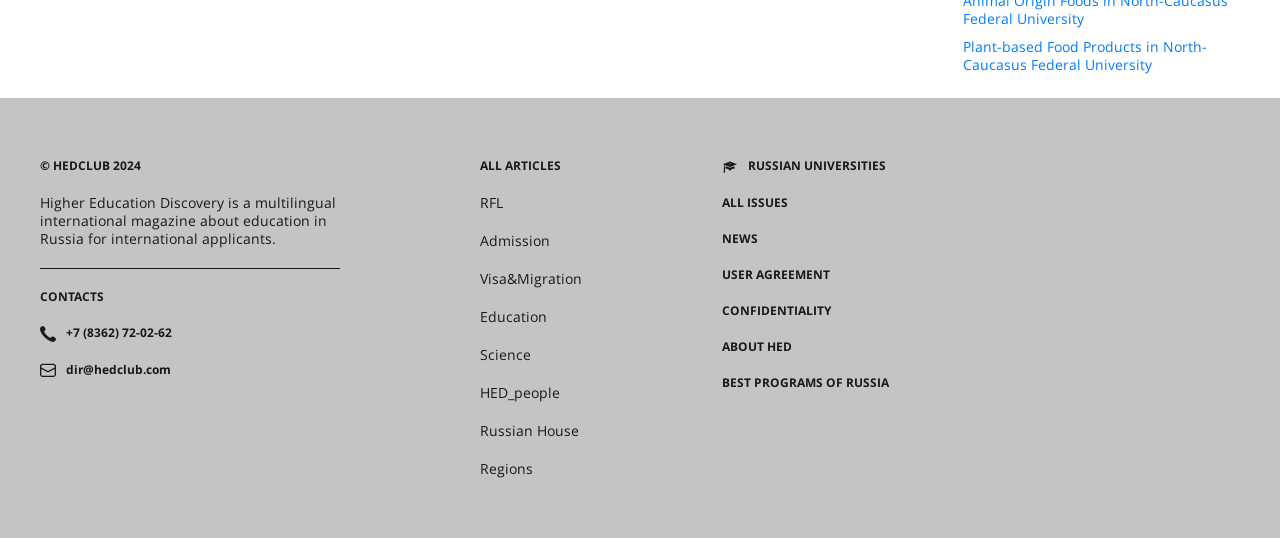Locate the bounding box coordinates of the region to be clicked to comply with the following instruction: "Learn about Russian universities". The coordinates must be four float numbers between 0 and 1, in the form [left, top, right, bottom].

[0.564, 0.294, 0.692, 0.325]